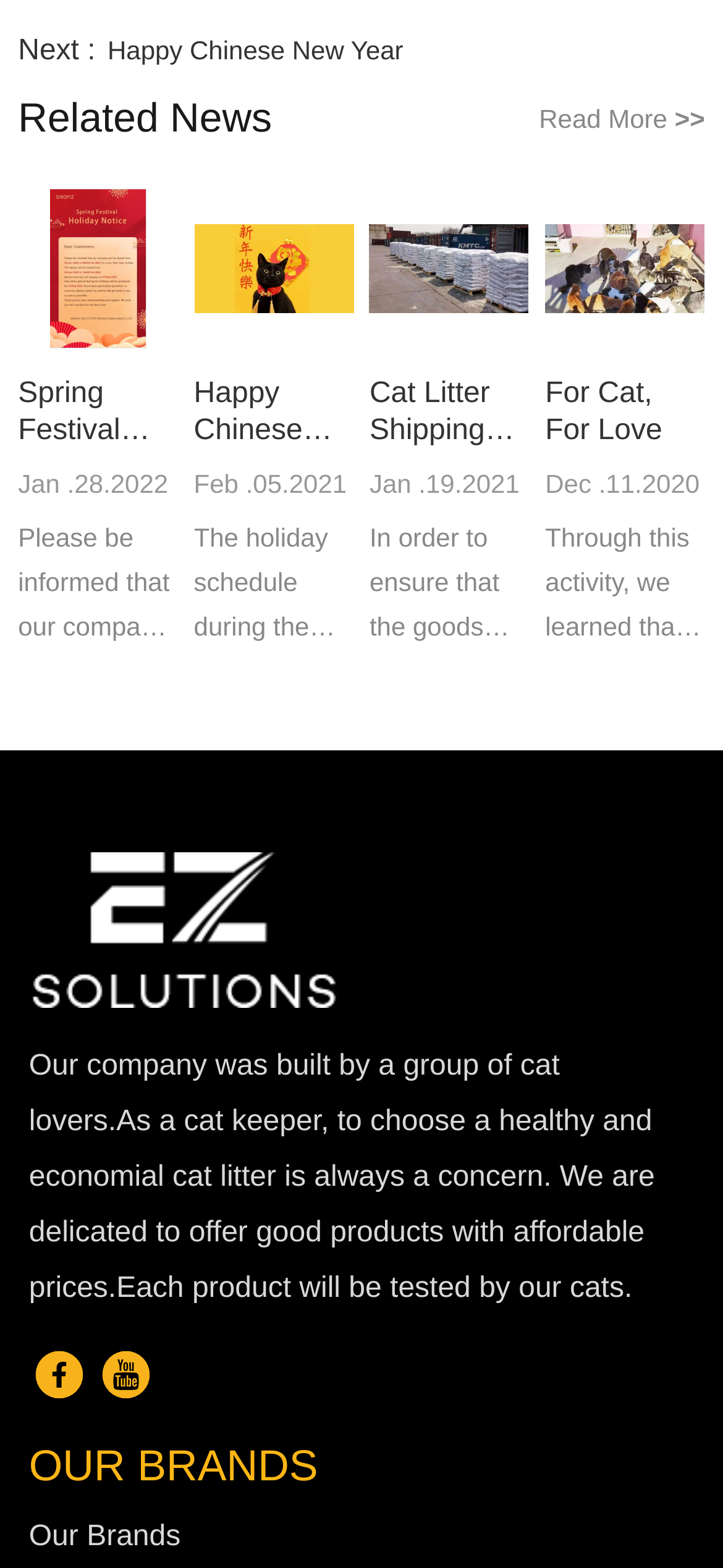Please specify the bounding box coordinates of the clickable region necessary for completing the following instruction: "Find a JCC". The coordinates must consist of four float numbers between 0 and 1, i.e., [left, top, right, bottom].

None